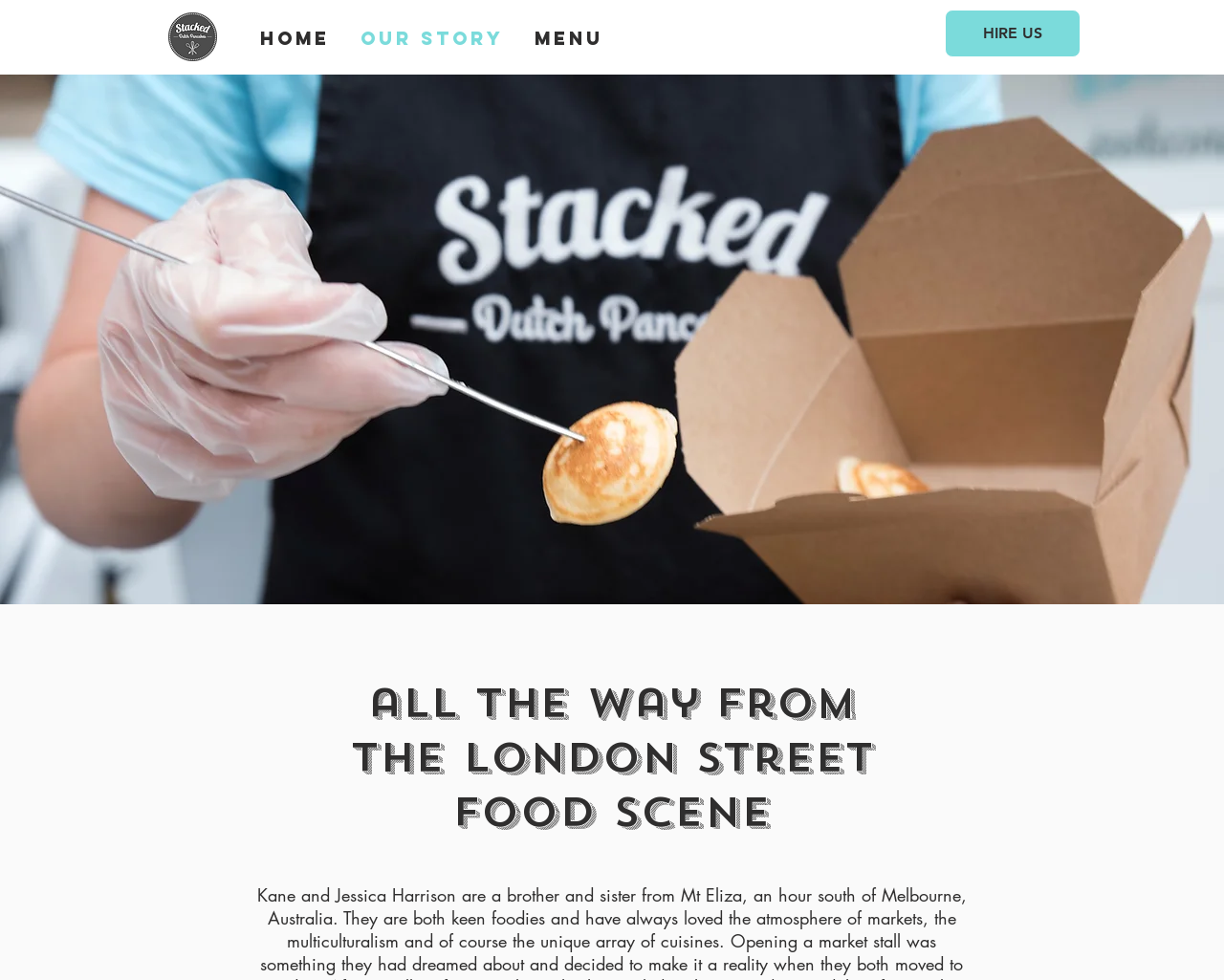Is there a call-to-action button?
Please provide a comprehensive answer based on the information in the image.

I searched for a prominent button or link that encourages the user to take action and found the 'HIRE US' link, which appears to be a call-to-action button.